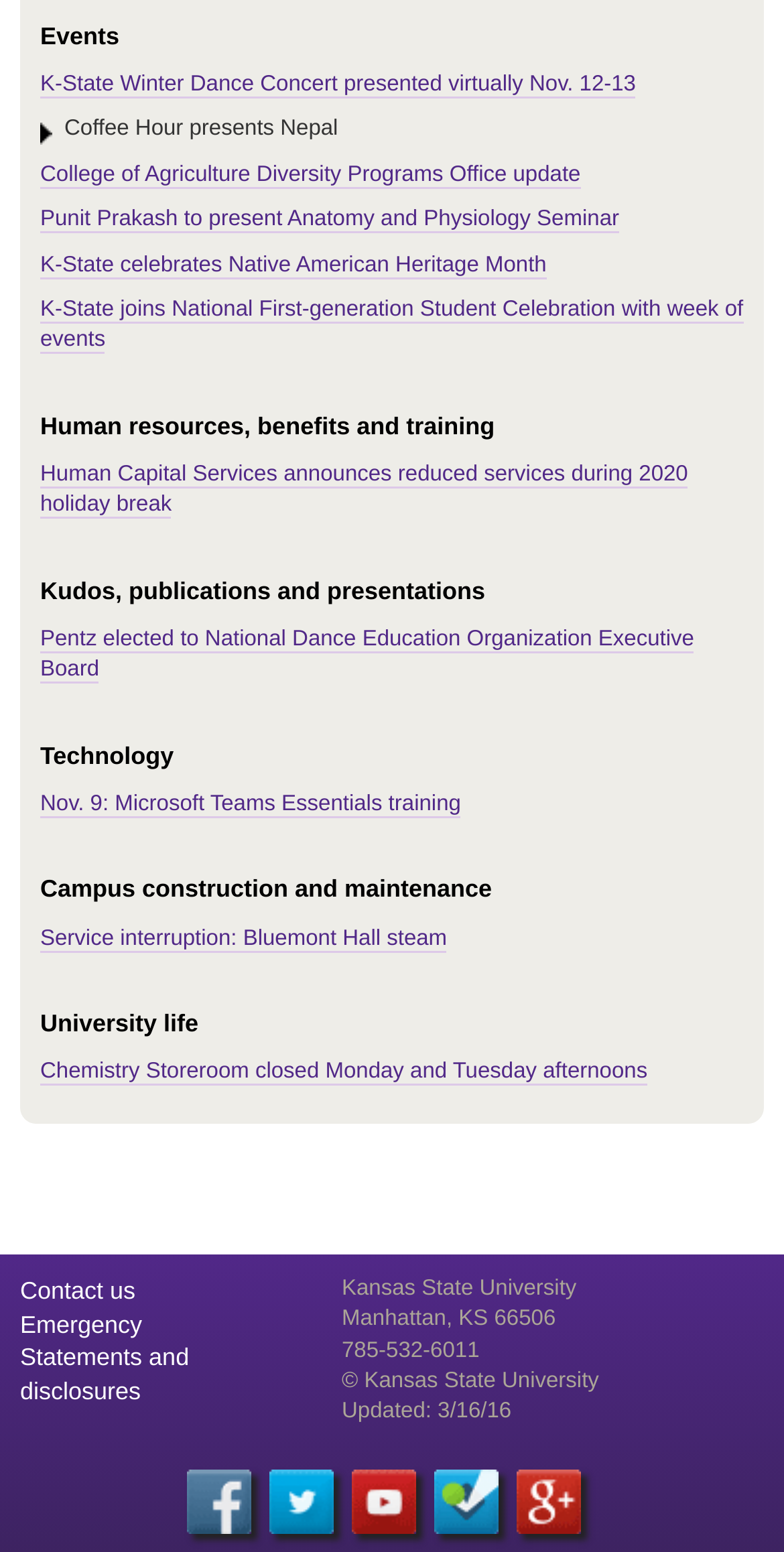Highlight the bounding box coordinates of the element you need to click to perform the following instruction: "Contact us."

[0.026, 0.822, 0.173, 0.84]